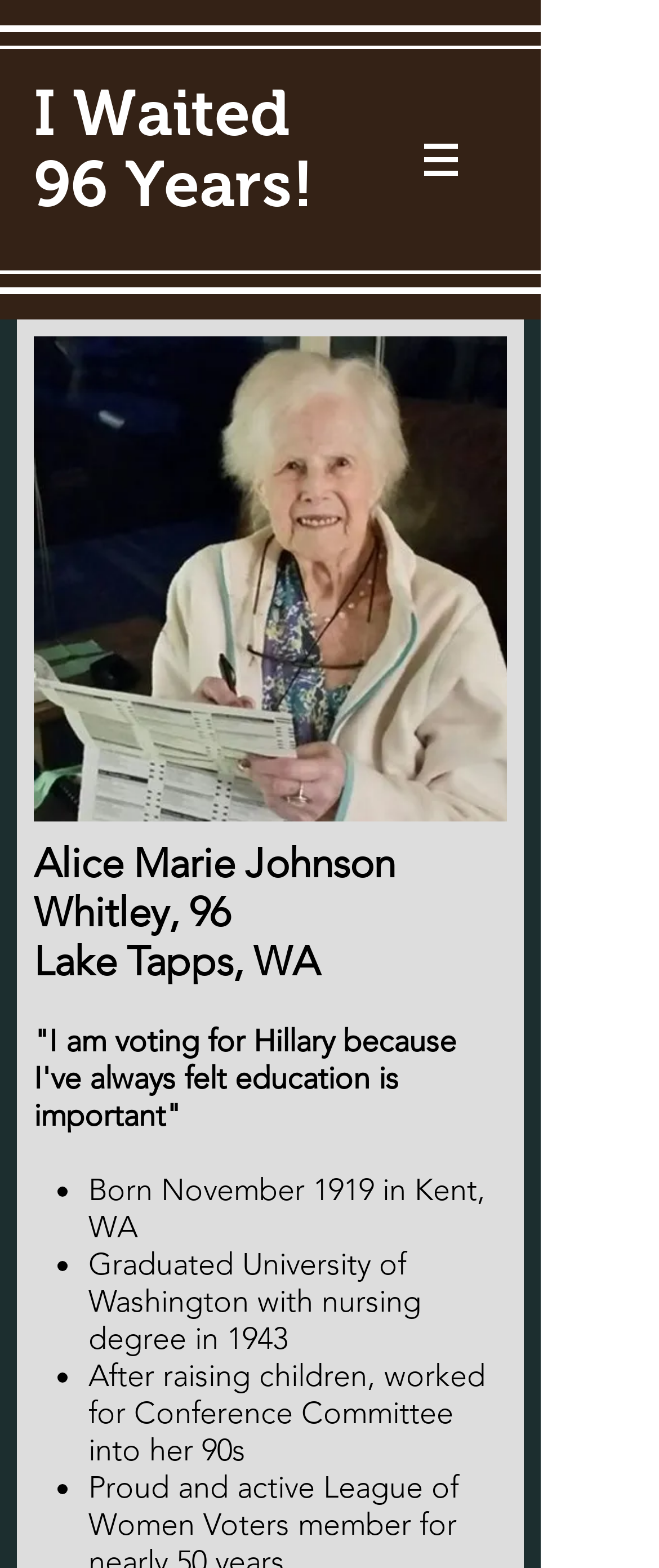Answer the question briefly using a single word or phrase: 
How old was Alice Marie Johnson Whitley when she worked for the Conference Committee?

in her 90s